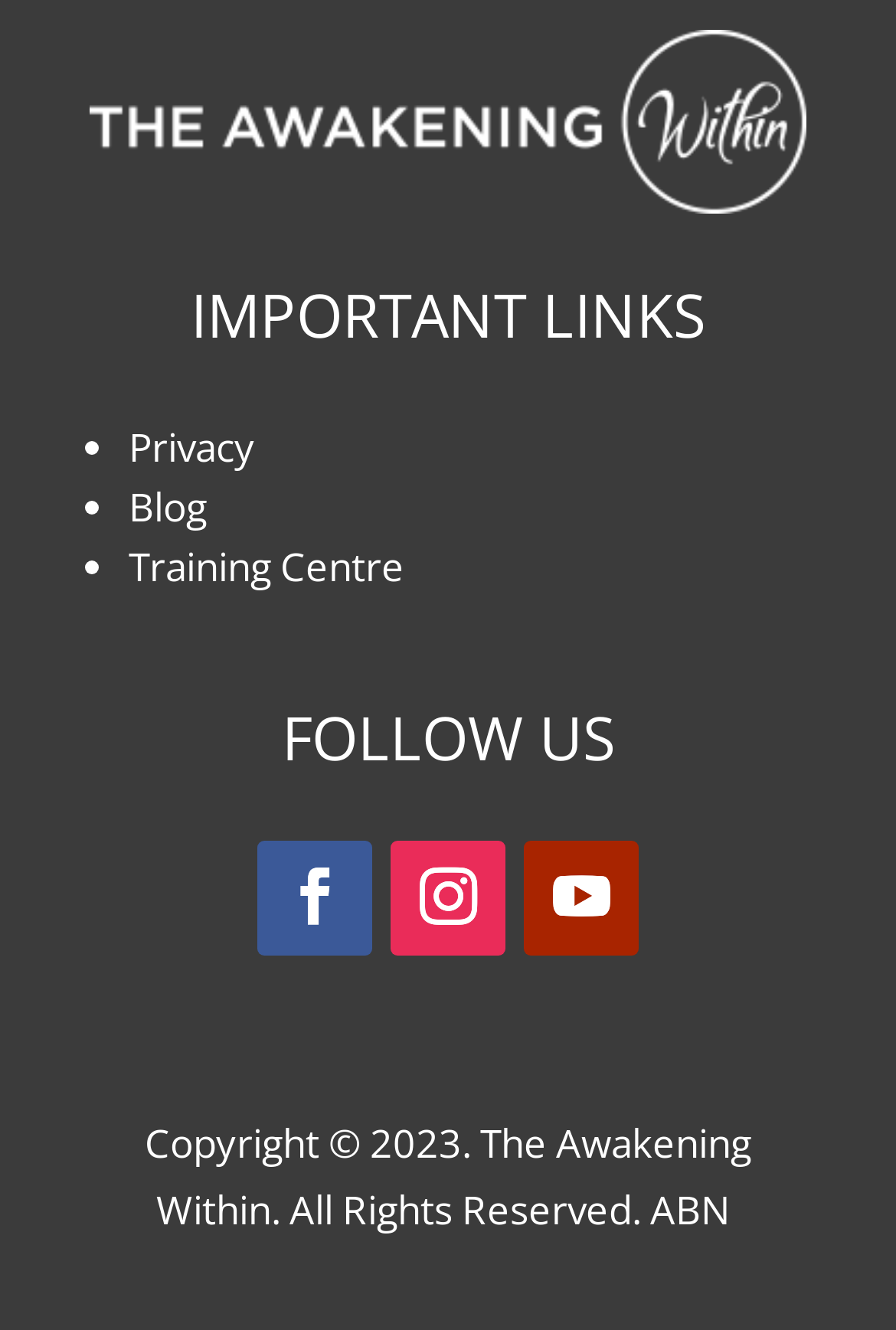Respond to the question below with a single word or phrase:
How many important links are there?

3